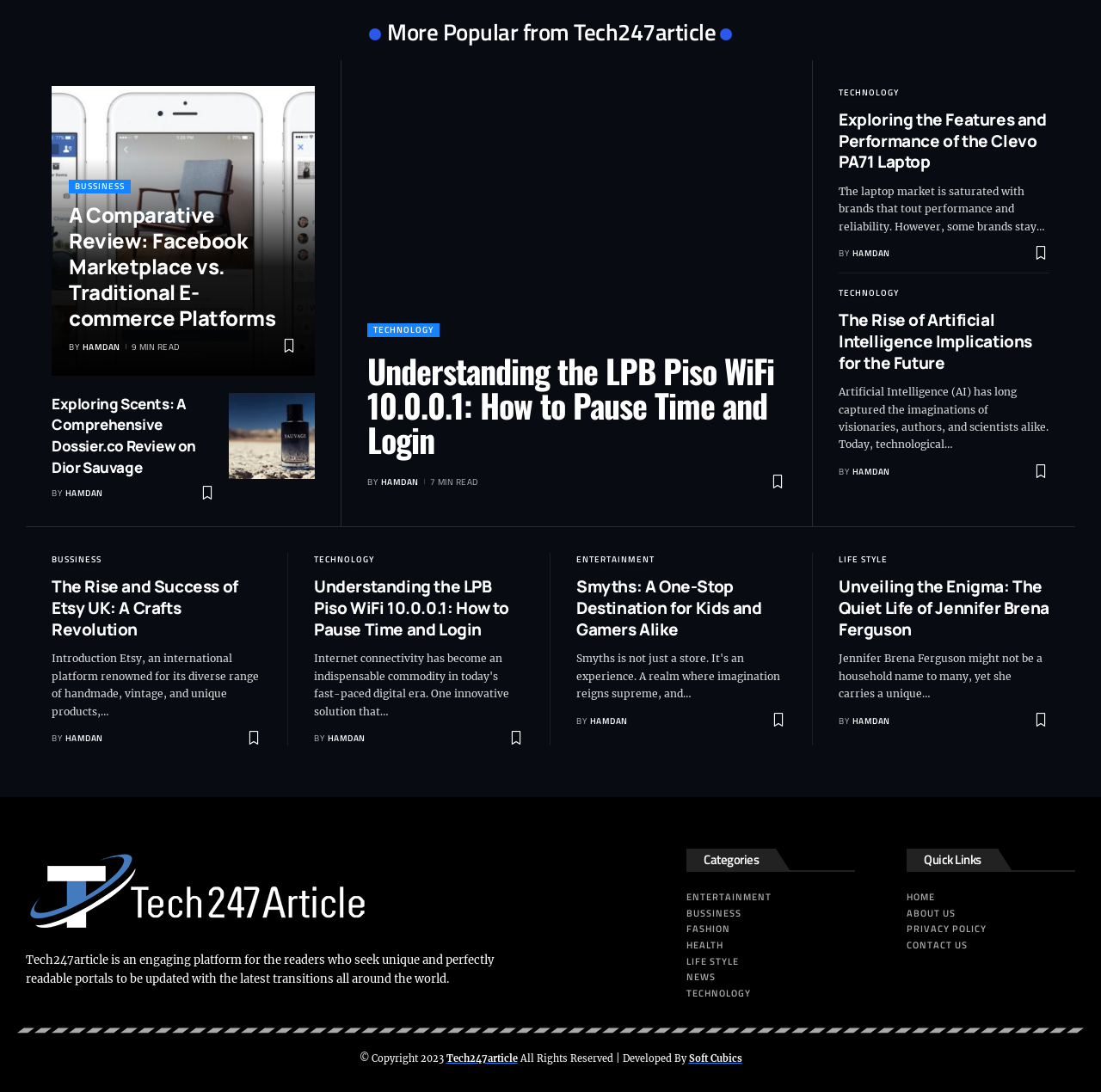Locate the bounding box coordinates of the element that should be clicked to fulfill the instruction: "Read the article about Dior Sauvage".

[0.047, 0.359, 0.196, 0.437]